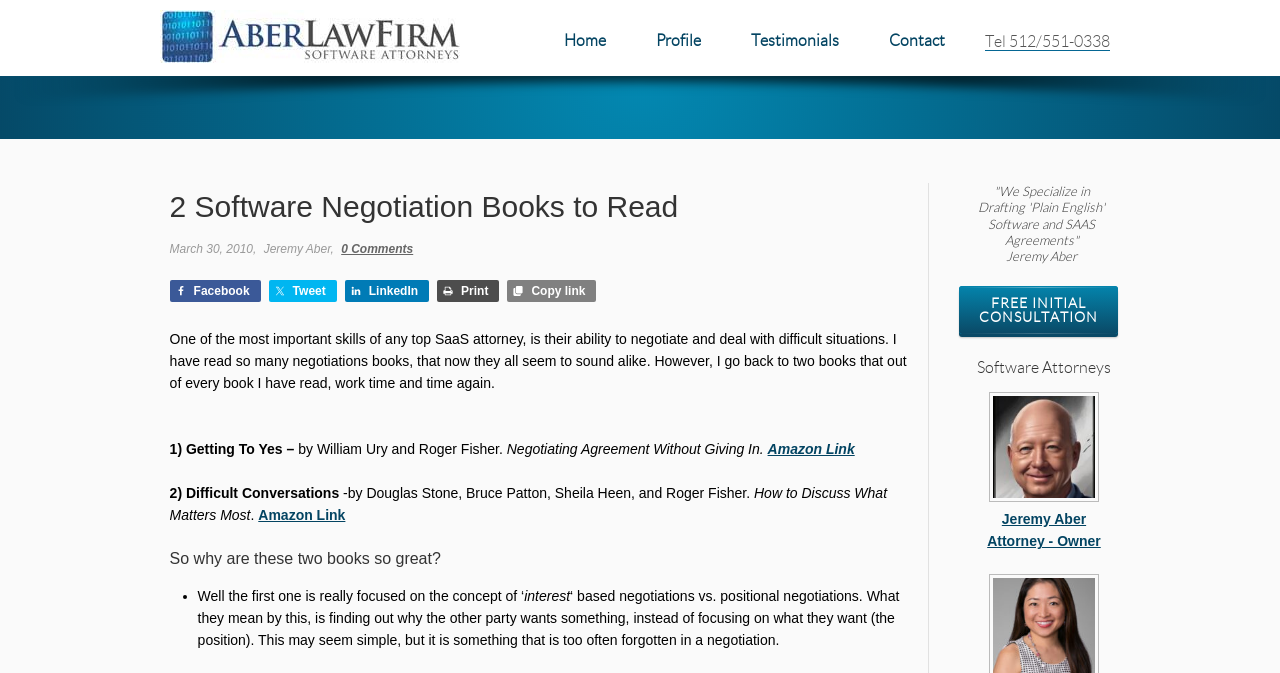What is the name of the author of the webpage?
Use the image to answer the question with a single word or phrase.

Jeremy Aber